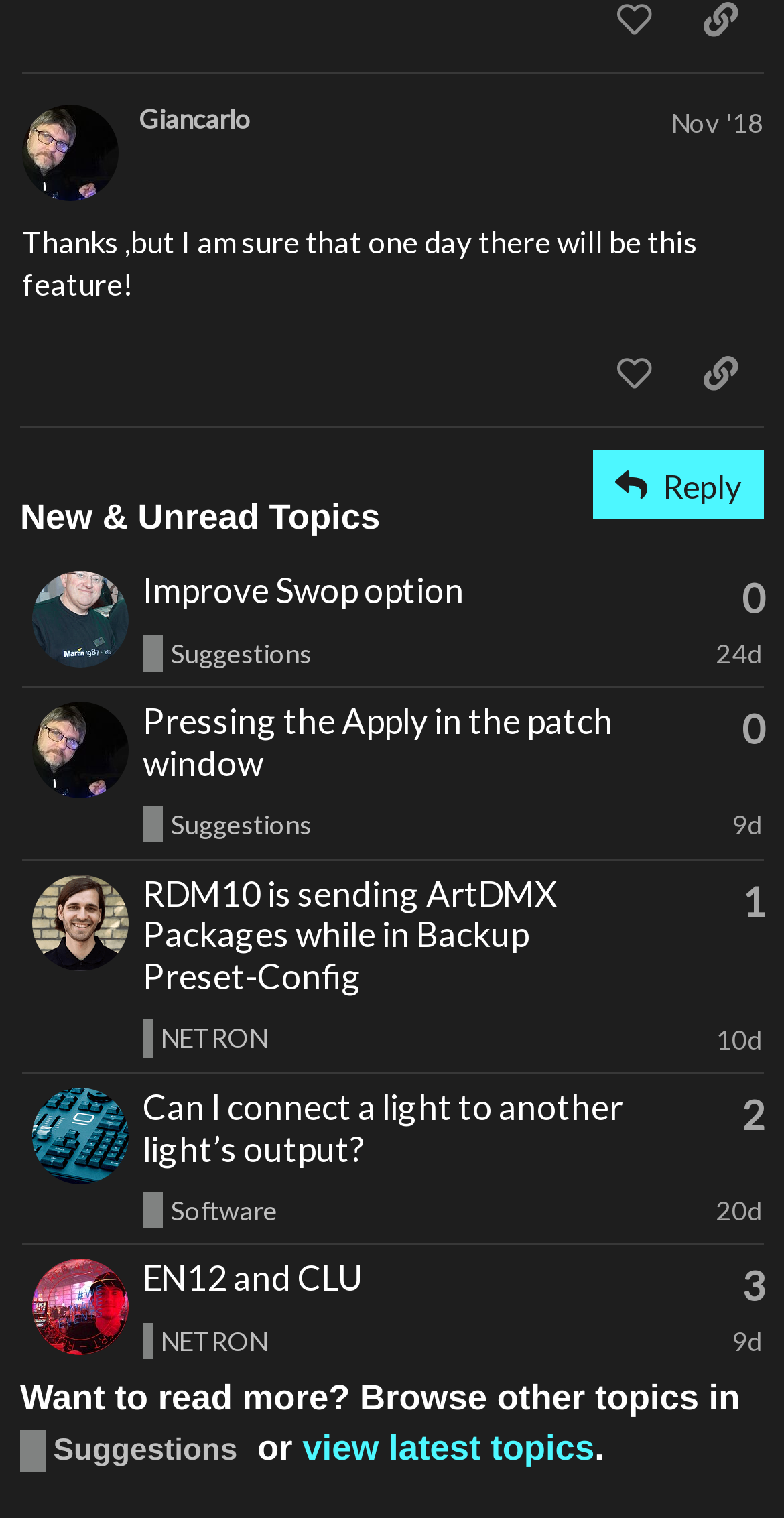Pinpoint the bounding box coordinates of the clickable area needed to execute the instruction: "Reply to the post". The coordinates should be specified as four float numbers between 0 and 1, i.e., [left, top, right, bottom].

[0.756, 0.297, 0.974, 0.342]